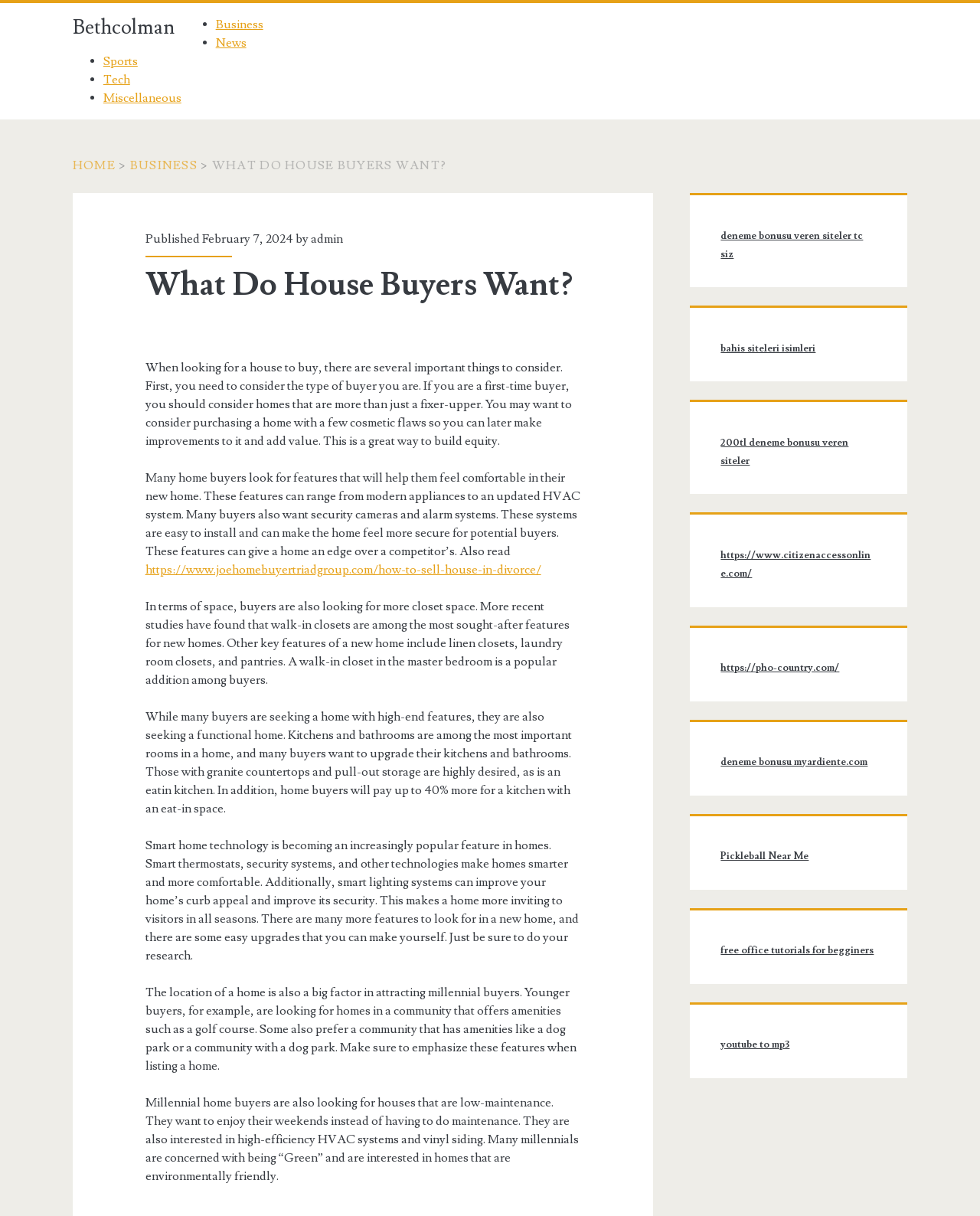Please analyze the image and provide a thorough answer to the question:
What type of technology is becoming increasingly popular in homes?

The article mentions that smart home technology, including smart thermostats, security systems, and other technologies, is becoming increasingly popular in homes.